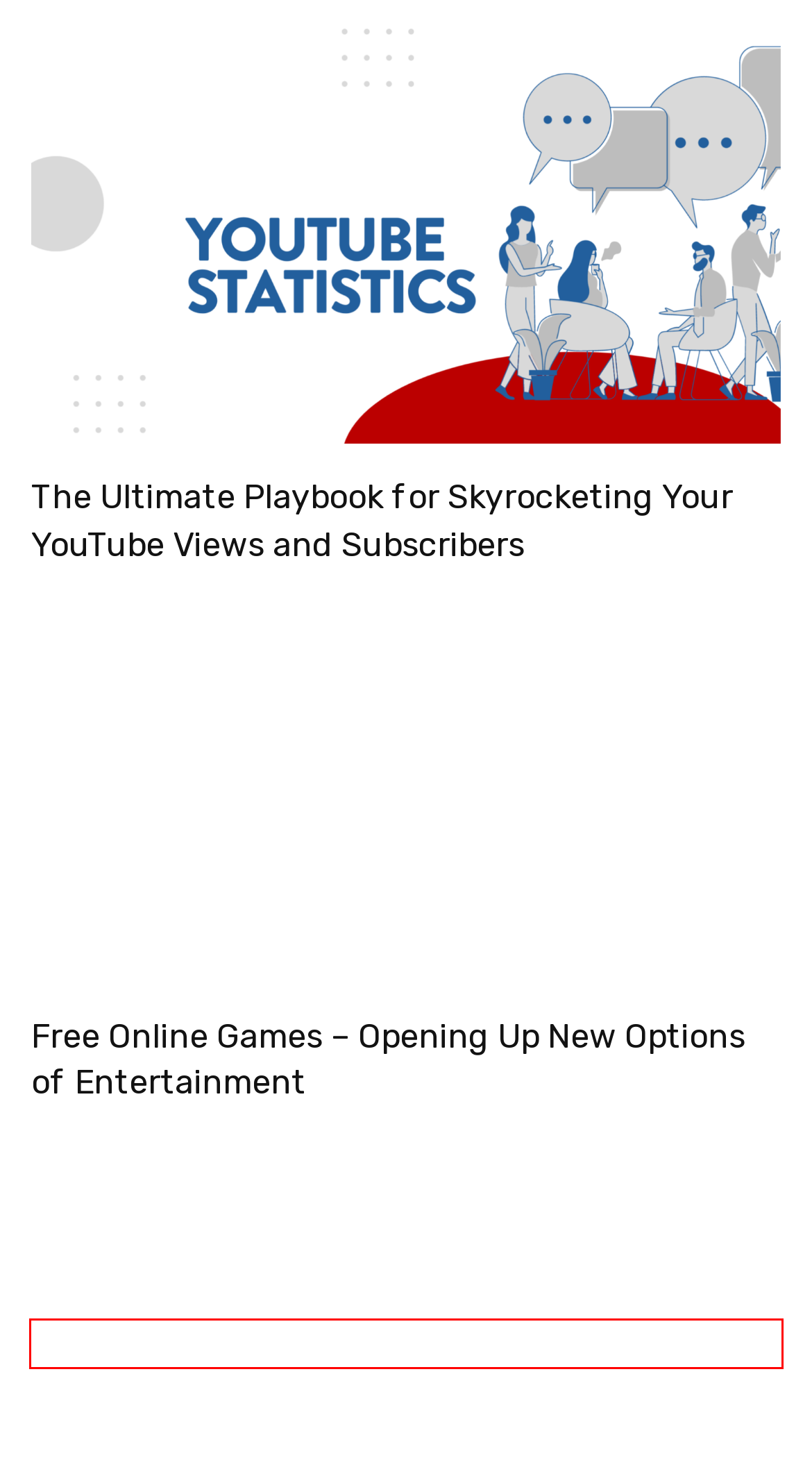Evaluate the webpage screenshot and identify the element within the red bounding box. Select the webpage description that best fits the new webpage after clicking the highlighted element. Here are the candidates:
A. The Ultimate Playbook for Skyrocketing Your YouTube Views and Subscribers - Anzap Web
B. Significant Interesting points While Picking a Chiropractor - Anzap Web
C. Group Buy SEO Tools Provide 250 Premium Paid SEO Tools| Uptime 100%
D. Companies who provide house painting services in America - Anzap Web
E. SEO Archives - Anzap Web
F. Anzap Web -
G. Free Online Games - Opening Up New Options of Entertainment - Anzap Web
H. The Essential Points You Must Look For In Enlisting Excavating Service - Anzap Web

D